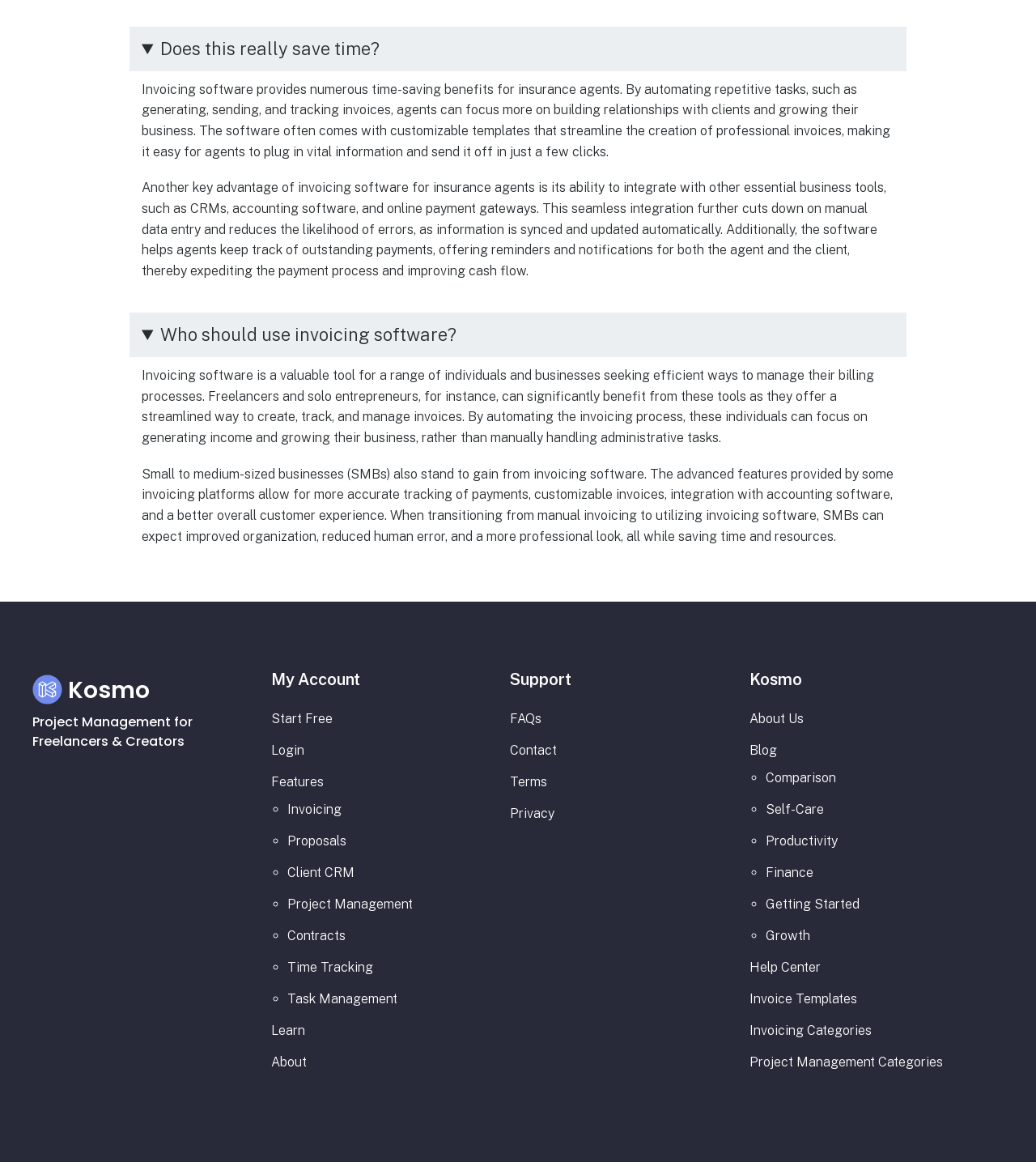Show the bounding box coordinates of the element that should be clicked to complete the task: "Click on the 'Leave a comment' link".

None